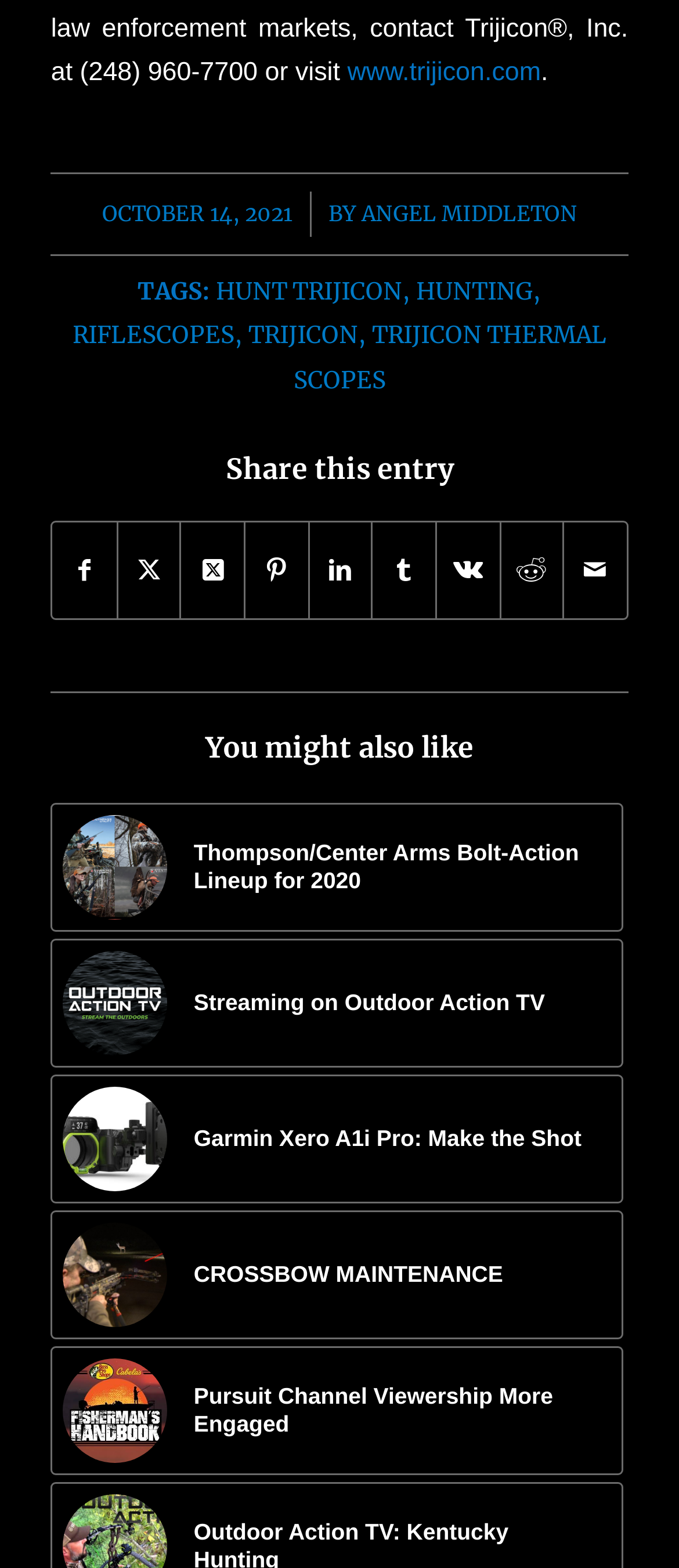Based on the element description "Hunt Trijicon", predict the bounding box coordinates of the UI element.

[0.318, 0.176, 0.592, 0.195]